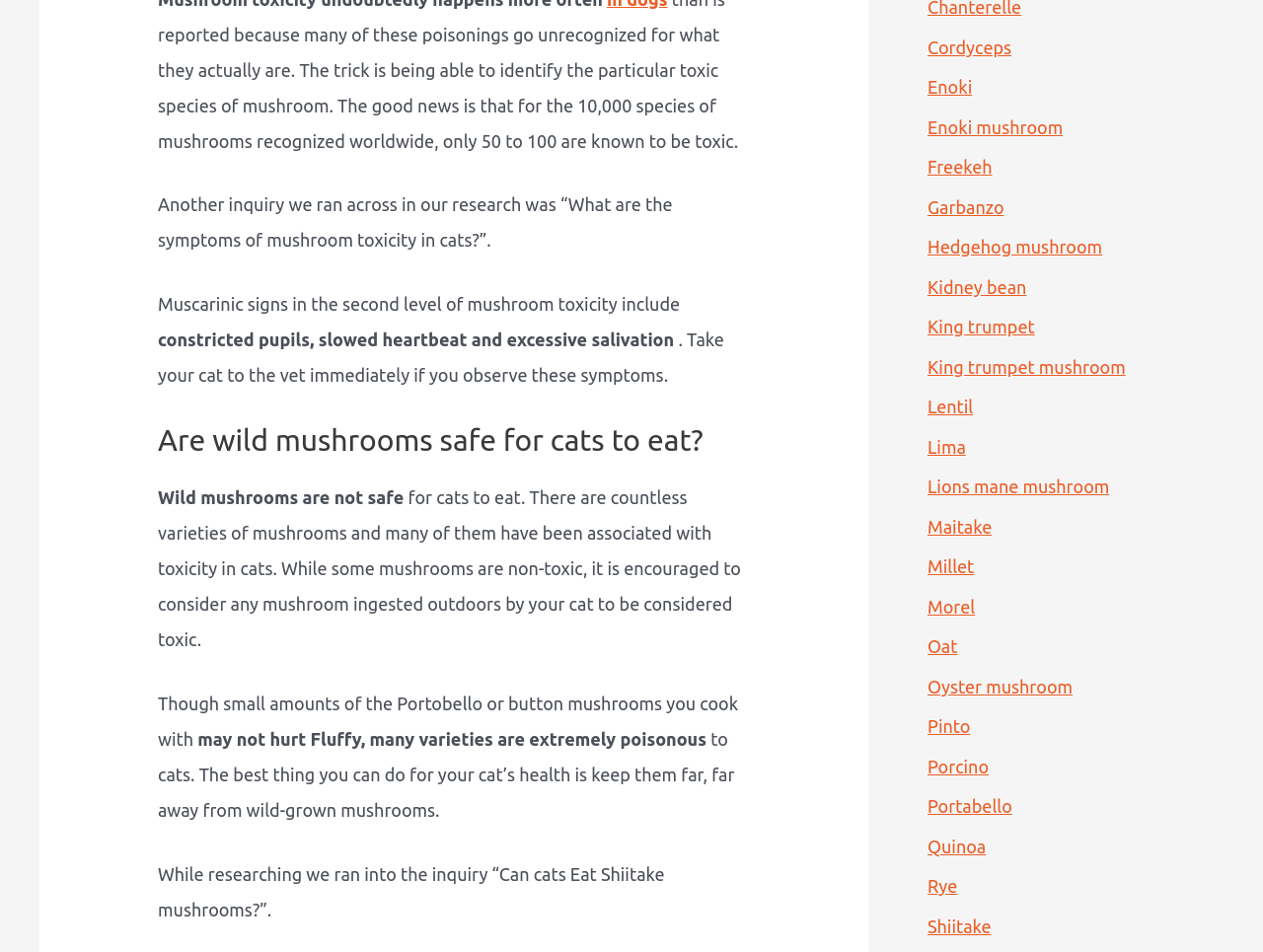Pinpoint the bounding box coordinates of the area that should be clicked to complete the following instruction: "Click on the link to learn about Cordyceps". The coordinates must be given as four float numbers between 0 and 1, i.e., [left, top, right, bottom].

[0.734, 0.039, 0.801, 0.06]